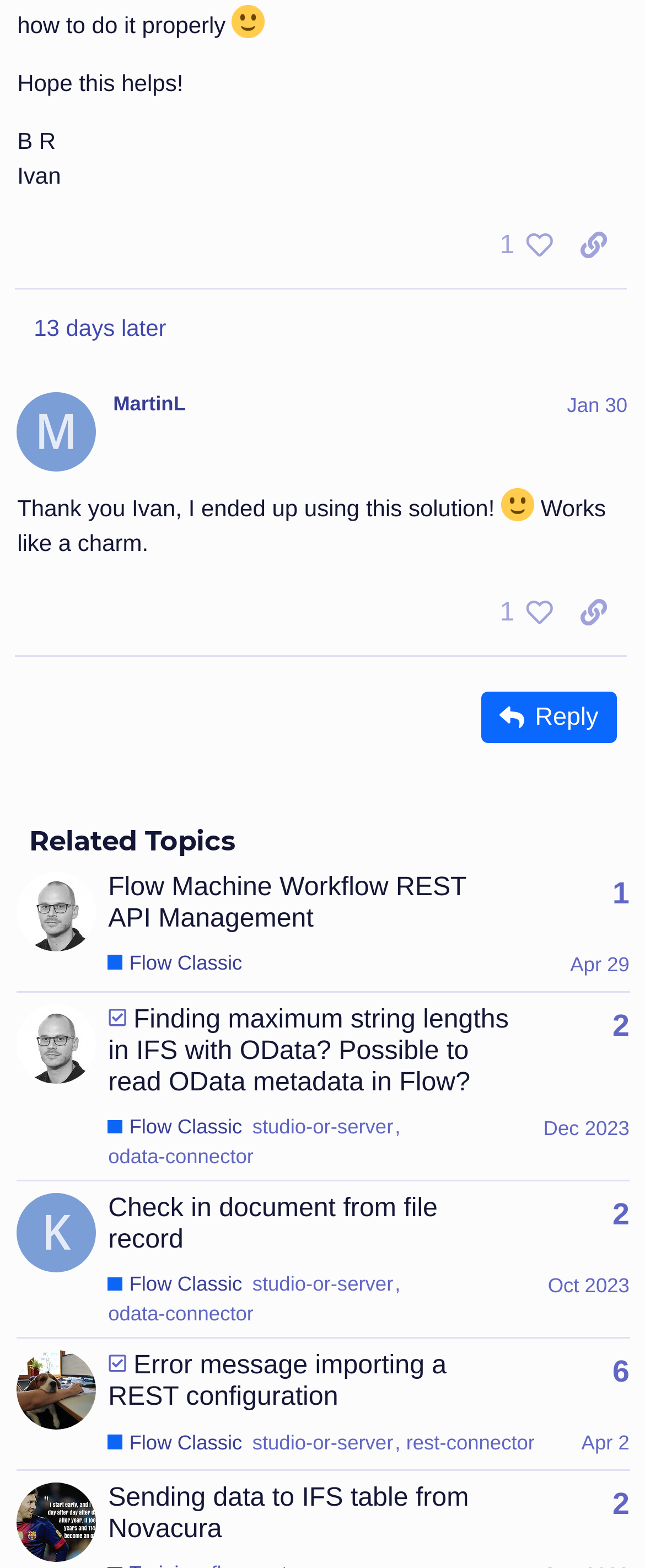Please find and report the bounding box coordinates of the element to click in order to perform the following action: "Click the 'Reply' button". The coordinates should be expressed as four float numbers between 0 and 1, in the format [left, top, right, bottom].

[0.746, 0.441, 0.955, 0.474]